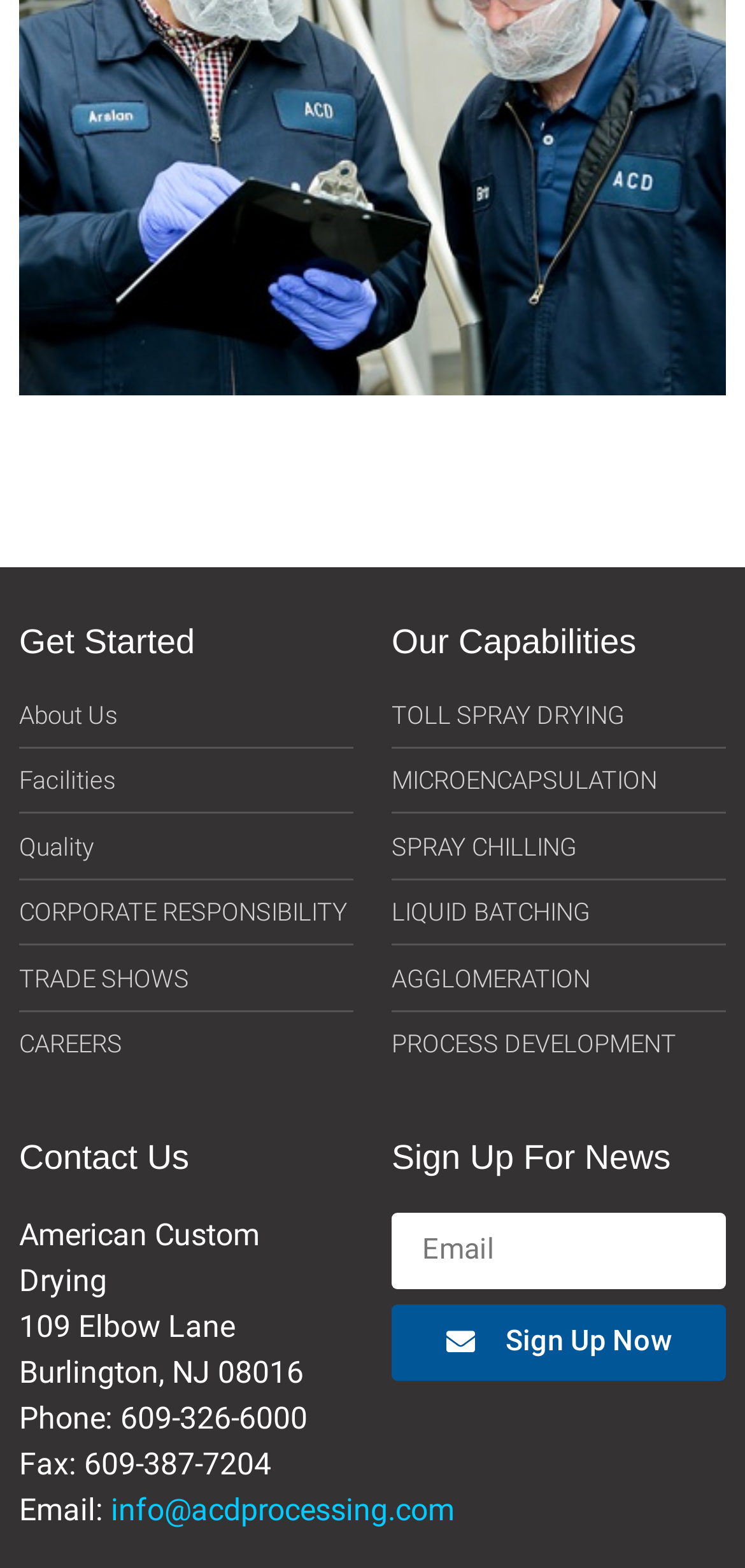Determine the bounding box coordinates of the element's region needed to click to follow the instruction: "Click on Sign Up Now". Provide these coordinates as four float numbers between 0 and 1, formatted as [left, top, right, bottom].

[0.526, 0.832, 0.974, 0.88]